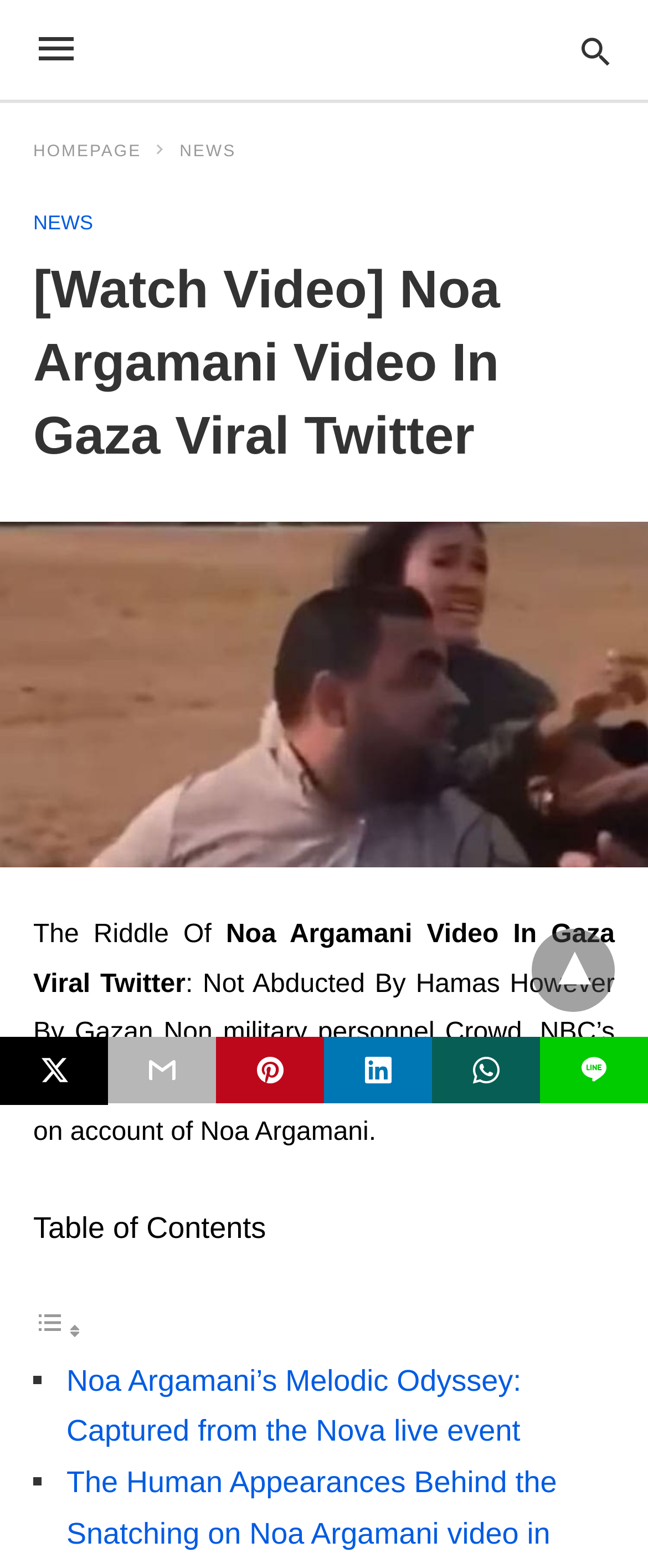Respond with a single word or phrase to the following question: What is the topic of the viral video?

Noa Argamani Video In Gaza